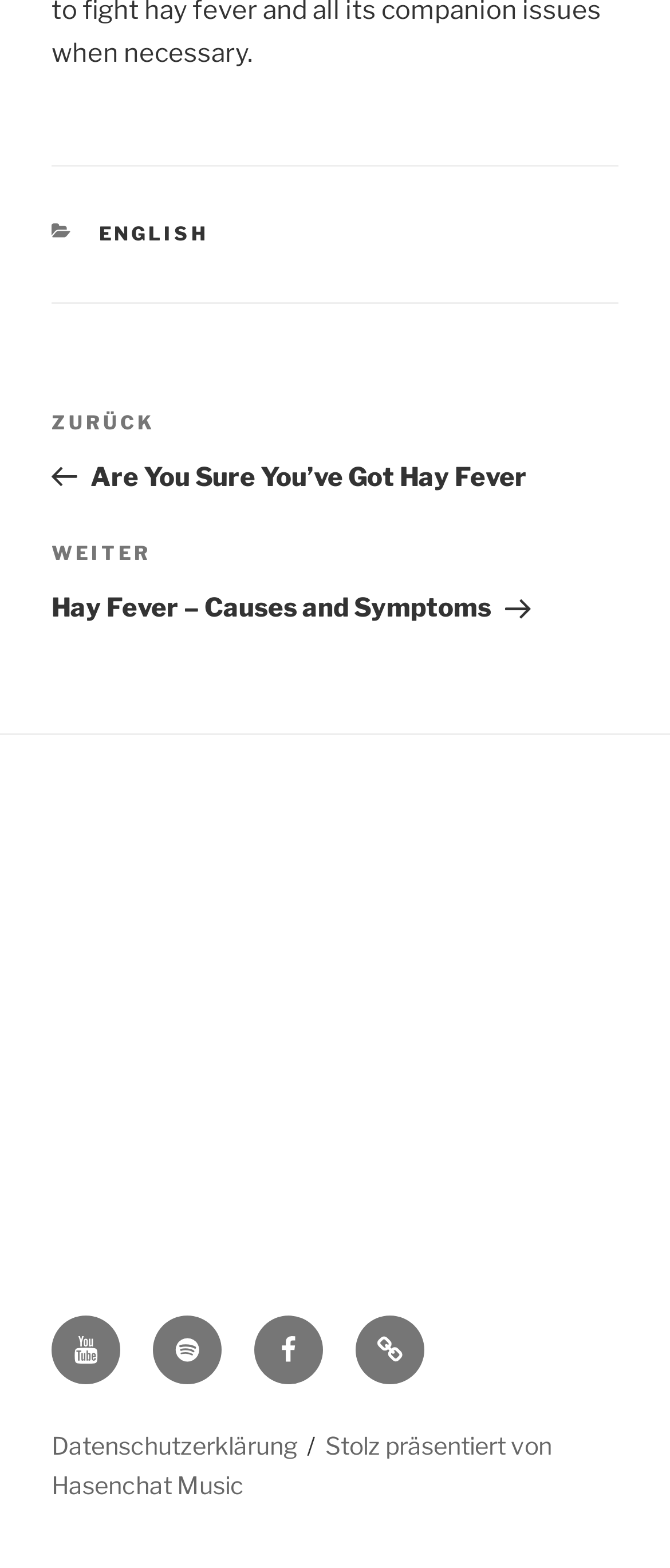Find the bounding box coordinates for the element that must be clicked to complete the instruction: "Visit English version". The coordinates should be four float numbers between 0 and 1, indicated as [left, top, right, bottom].

[0.147, 0.142, 0.312, 0.157]